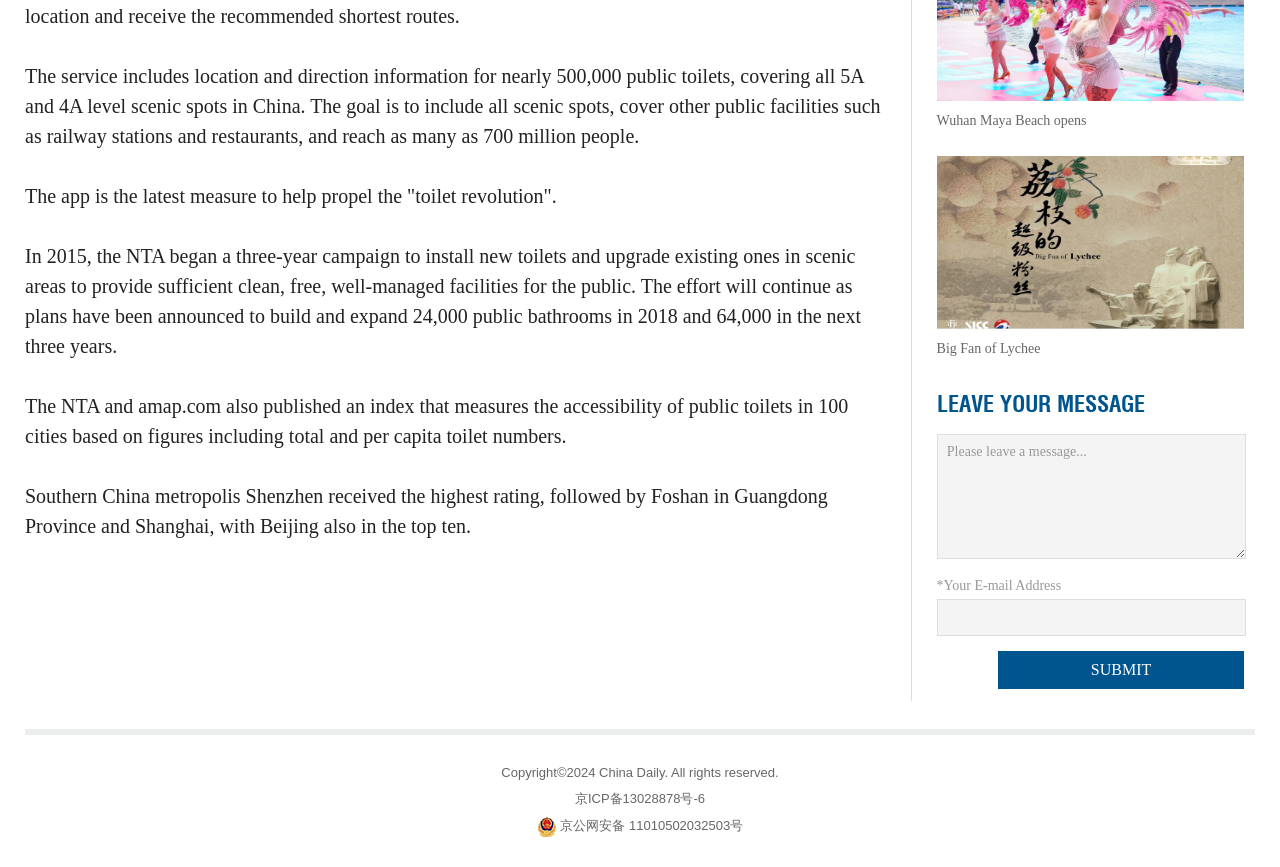Find the UI element described as: "LEAVE YOUR MESSAGE" and predict its bounding box coordinates. Ensure the coordinates are four float numbers between 0 and 1, [left, top, right, bottom].

[0.732, 0.449, 0.894, 0.483]